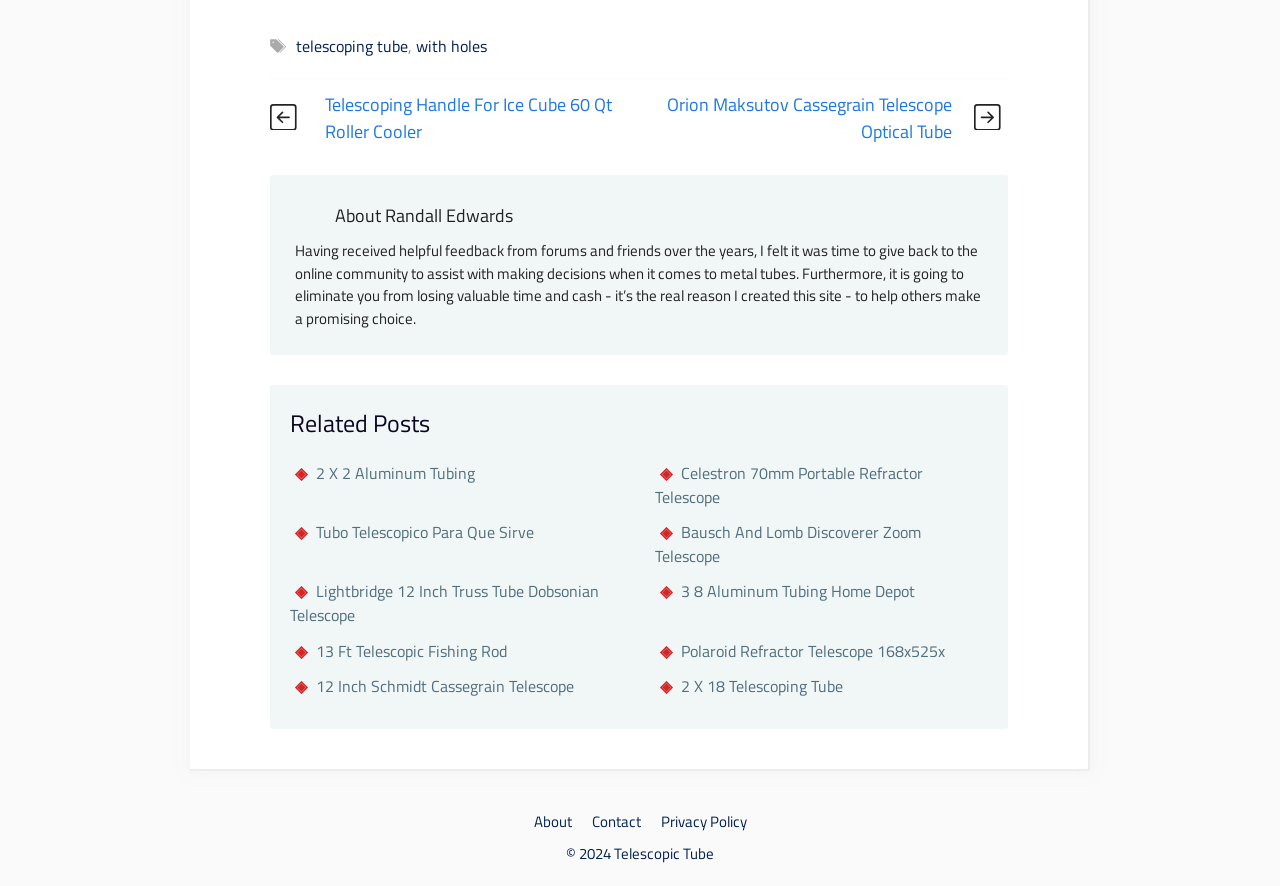Determine the bounding box coordinates for the UI element with the following description: "Polaroid Refractor Telescope 168x525x". The coordinates should be four float numbers between 0 and 1, represented as [left, top, right, bottom].

[0.532, 0.721, 0.738, 0.748]